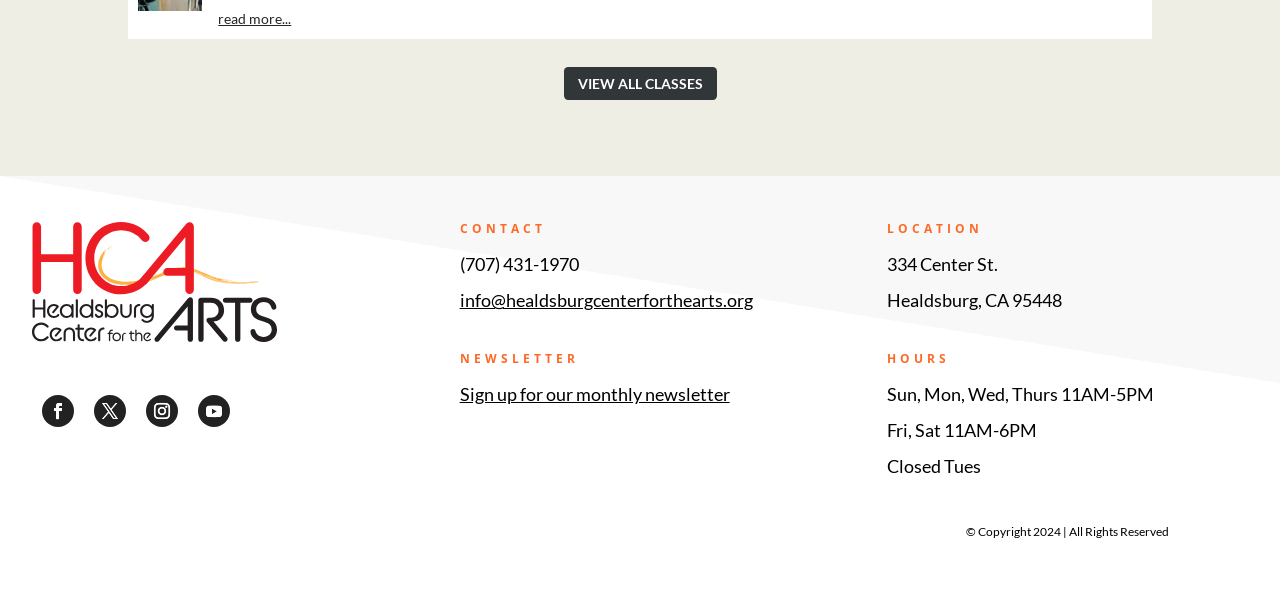Please locate the bounding box coordinates of the element that should be clicked to complete the given instruction: "Click the 'Healds Burg Center for the Arts stacked logo' link".

[0.025, 0.376, 0.307, 0.58]